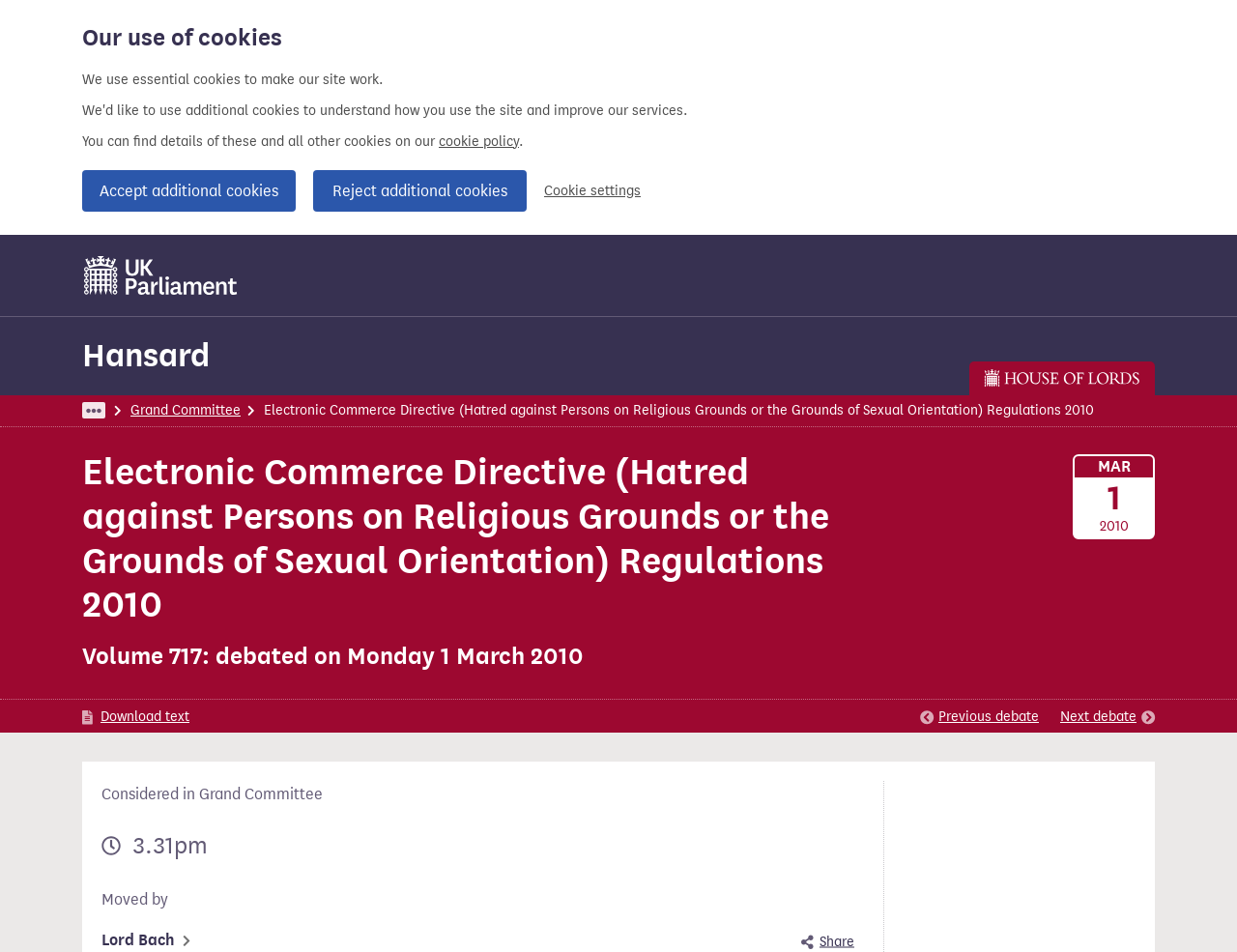Please identify the coordinates of the bounding box that should be clicked to fulfill this instruction: "Visit the 'Scotland' page".

None